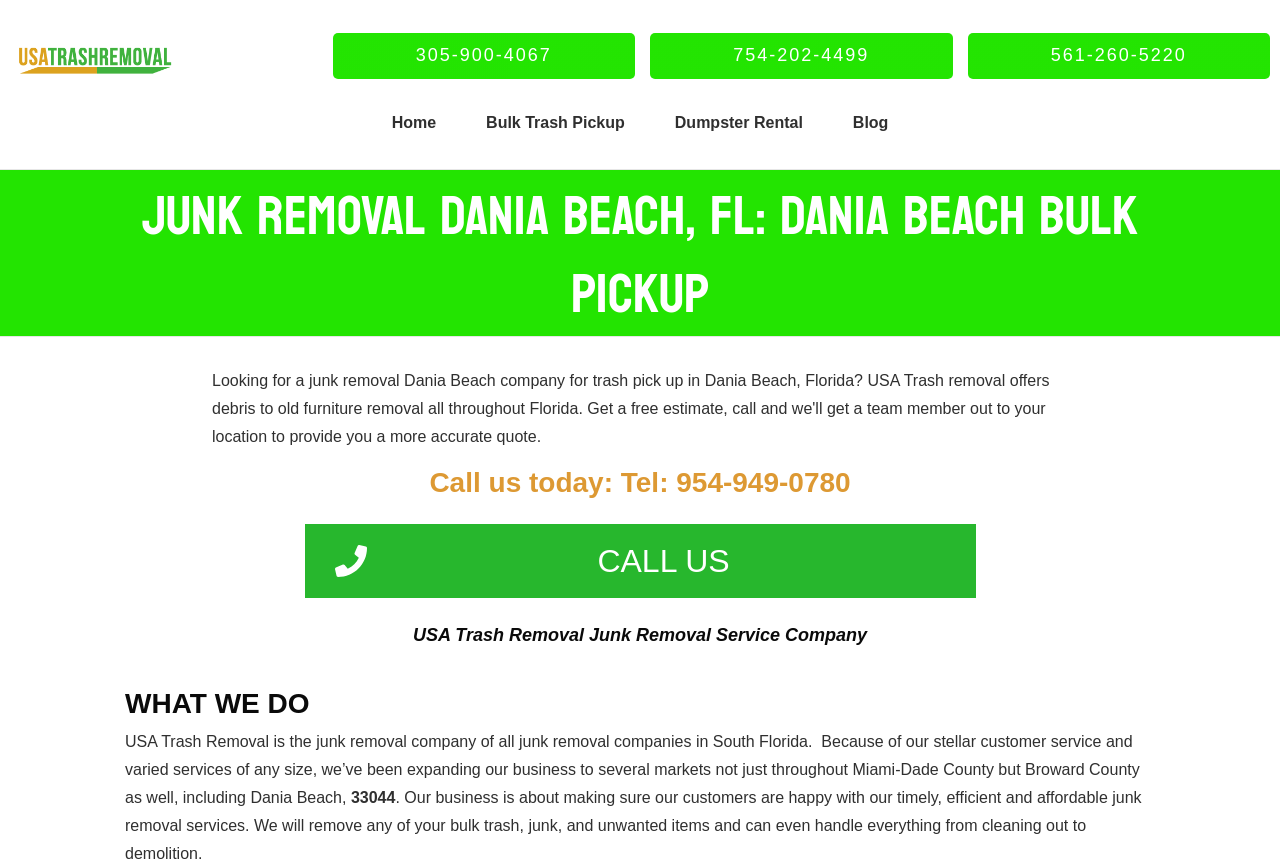Please find the bounding box coordinates (top-left x, top-left y, bottom-right x, bottom-right y) in the screenshot for the UI element described as follows: CALL US

[0.238, 0.605, 0.762, 0.691]